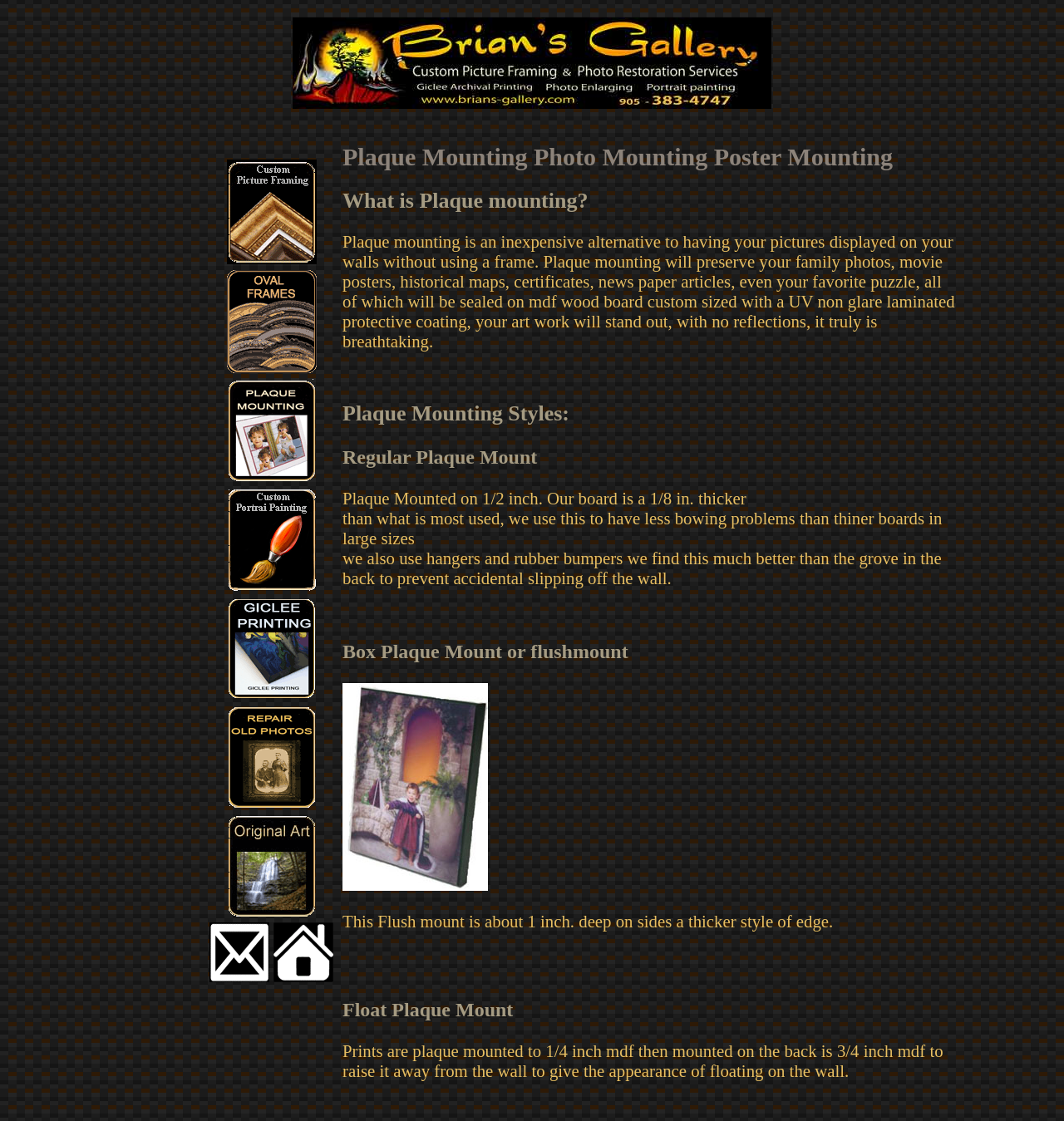Answer the question in a single word or phrase:
What is the depth of the sides of the Box Plaque Mount or flushmount?

About 1 inch